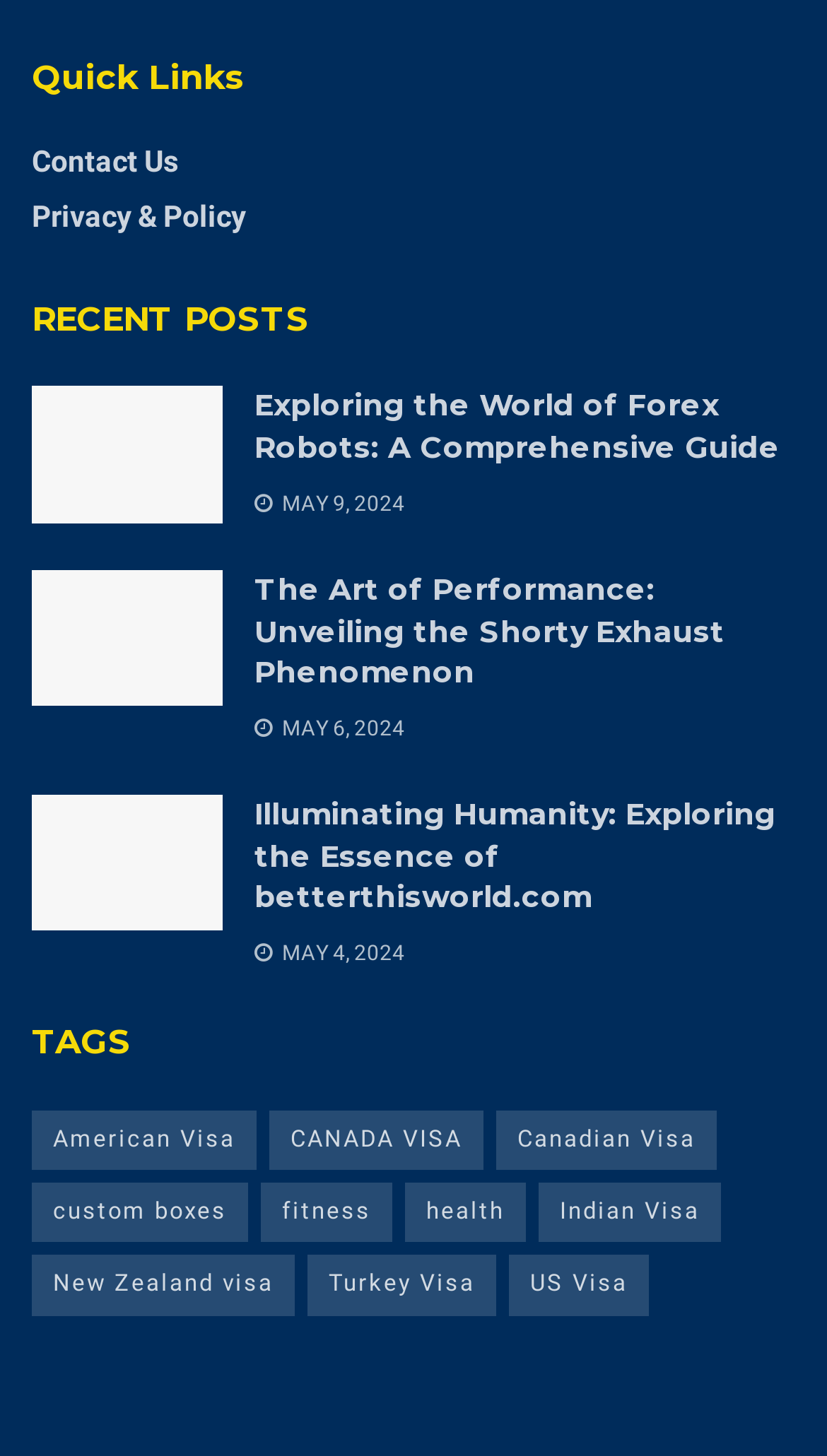Please determine the bounding box coordinates for the element with the description: "Turkey Visa".

[0.372, 0.862, 0.6, 0.904]